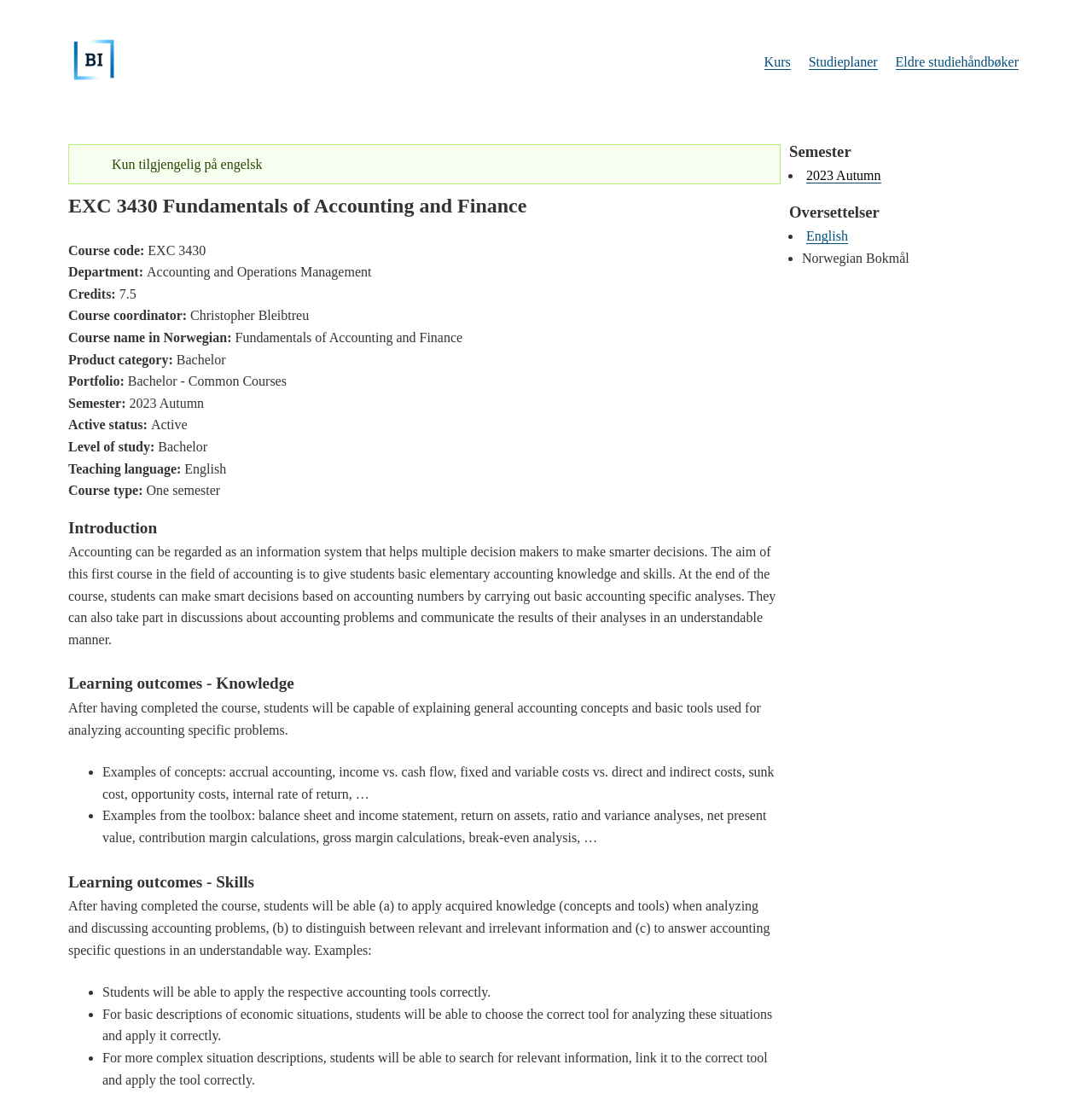Give a detailed account of the webpage's layout and content.

This webpage is about the course "EXC 3430 Fundamentals of Accounting and Finance" at Programmeinfo BI. At the top, there is a link to skip to the main content. Below that, there is a heading with the course name and a link to Programmeinfo BI, accompanied by an image. 

On the left side, there are several links to navigate to different sections, including "Kurs", "Studieplaner", and "Eldre studiehåndbøker". 

In the main content area, there is a heading "Statusmelding" with a message indicating that the content is only available in English. Below that, there is a header with the course name and a section with course information, including course code, department, credits, course coordinator, and course name in Norwegian.

Following that, there is a section with detailed course information, including product category, portfolio, semester, active status, level of study, teaching language, and course type. 

The introduction to the course is provided, explaining that accounting is an information system that helps decision-makers make smarter decisions. The course aims to give students basic accounting knowledge and skills.

The learning outcomes of the course are listed, including knowledge and skills. The knowledge outcomes include explaining general accounting concepts and basic tools used for analyzing accounting specific problems. The skills outcomes include applying acquired knowledge, distinguishing between relevant and irrelevant information, and answering accounting specific questions in an understandable way.

On the right side, there are two sections, one for "Semester" and one for "Oversettelser" (translations), with links to 2023 Autumn and English, respectively.